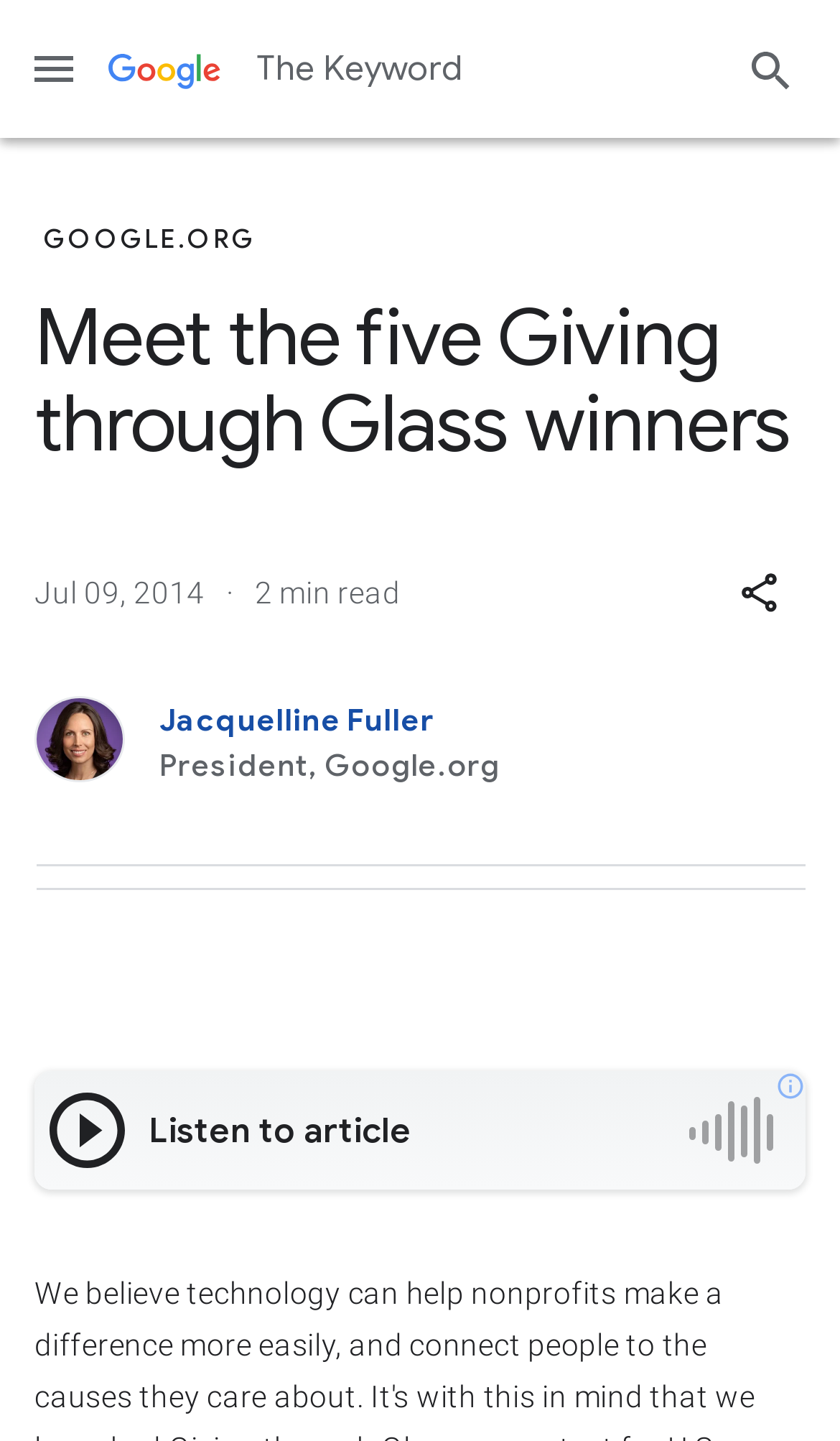Use the information in the screenshot to answer the question comprehensively: What is the purpose of the 'ReadAloud player'?

The purpose of the 'ReadAloud player' is to allow users to listen to the article, which is evident from the StaticText element with the text 'Listen to article'.